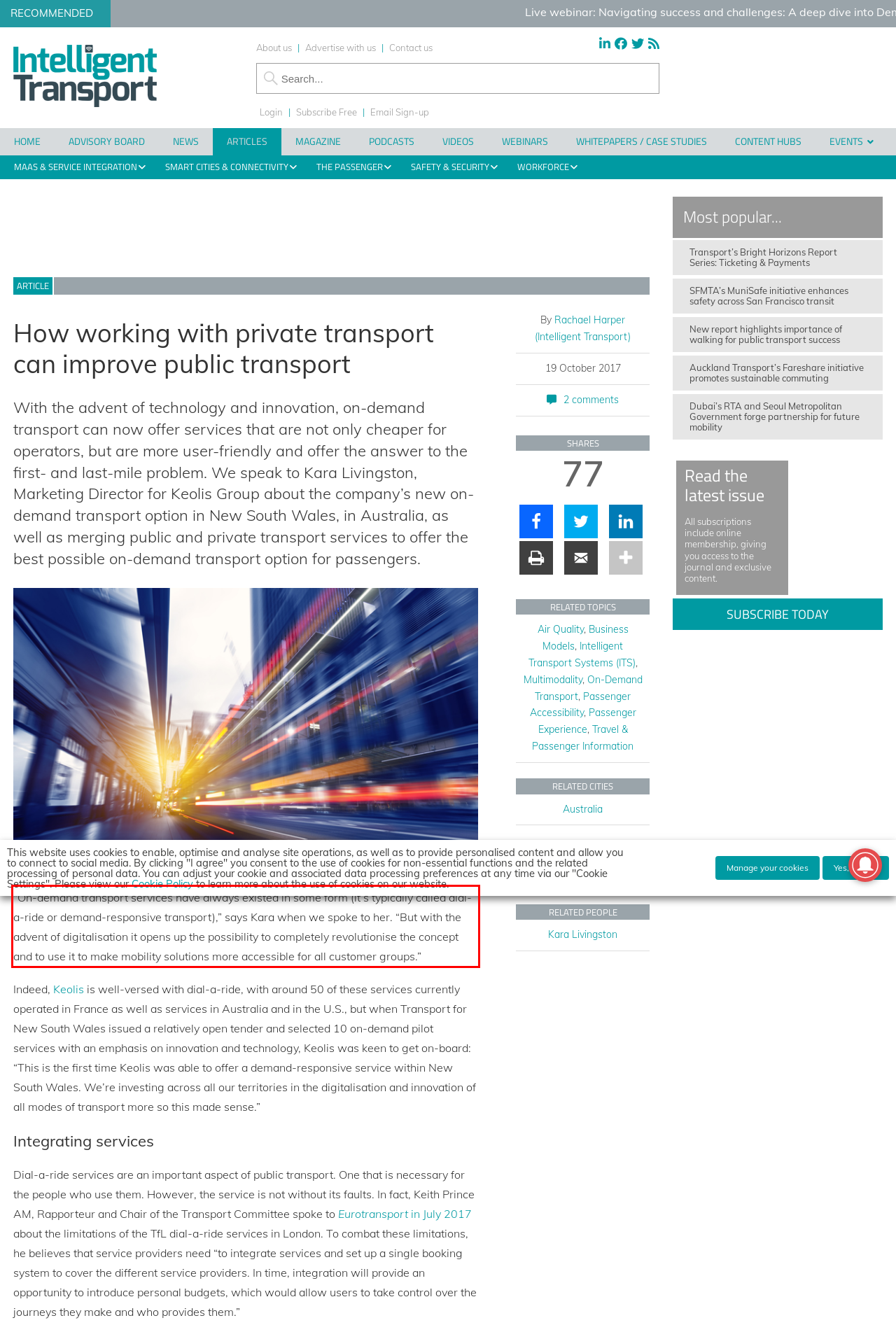You have a screenshot of a webpage with a red bounding box. Use OCR to generate the text contained within this red rectangle.

“On-demand transport services have always existed in some form (it’s typically called dial-a-ride or demand-responsive transport),” says Kara when we spoke to her. “But with the advent of digitalisation it opens up the possibility to completely revolutionise the concept and to use it to make mobility solutions more accessible for all customer groups.”